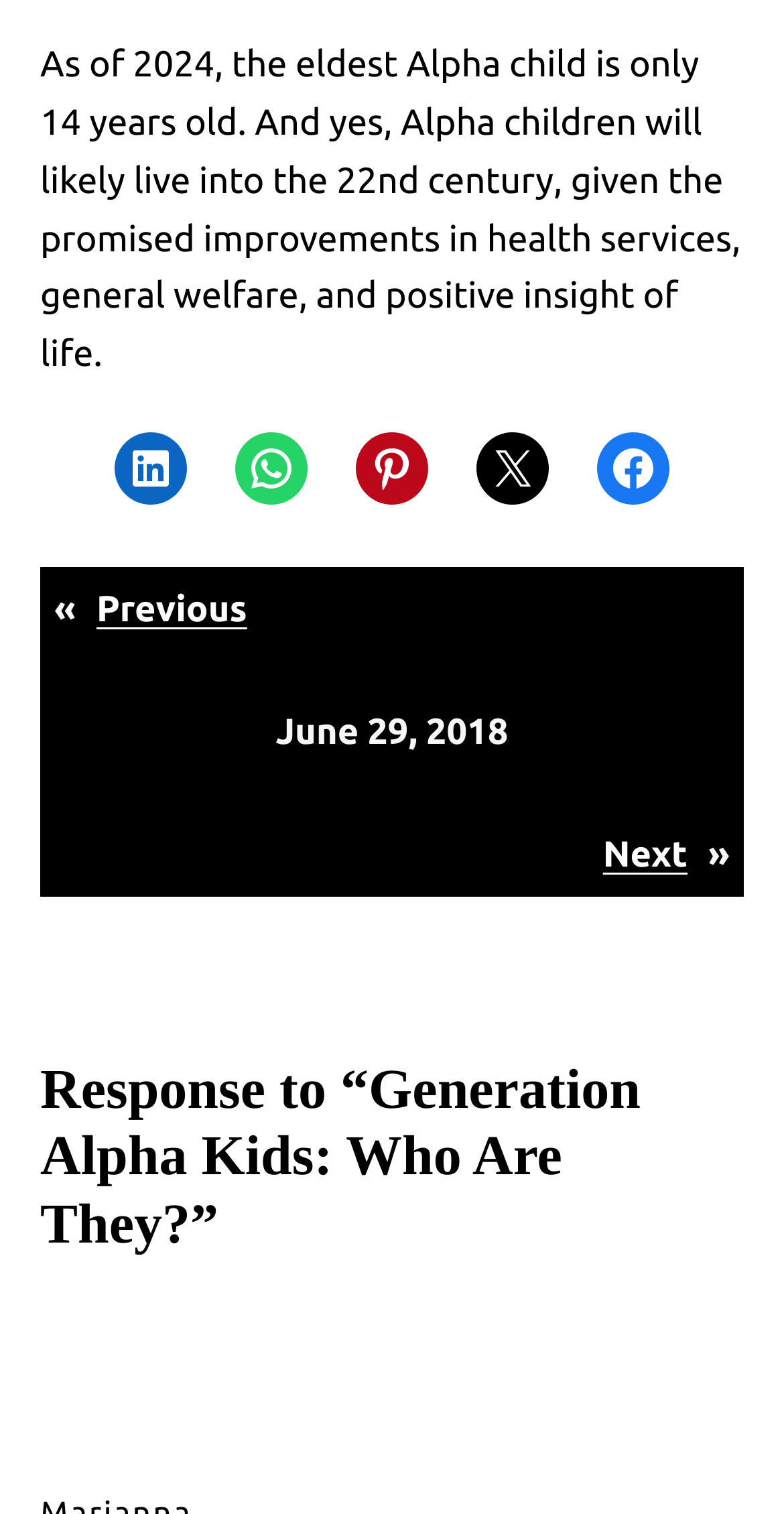What is the date of the article?
Please provide a detailed answer to the question.

The answer can be found in the time element which contains a StaticText element with the text 'June 29, 2018'. This element is located below the social media sharing links.